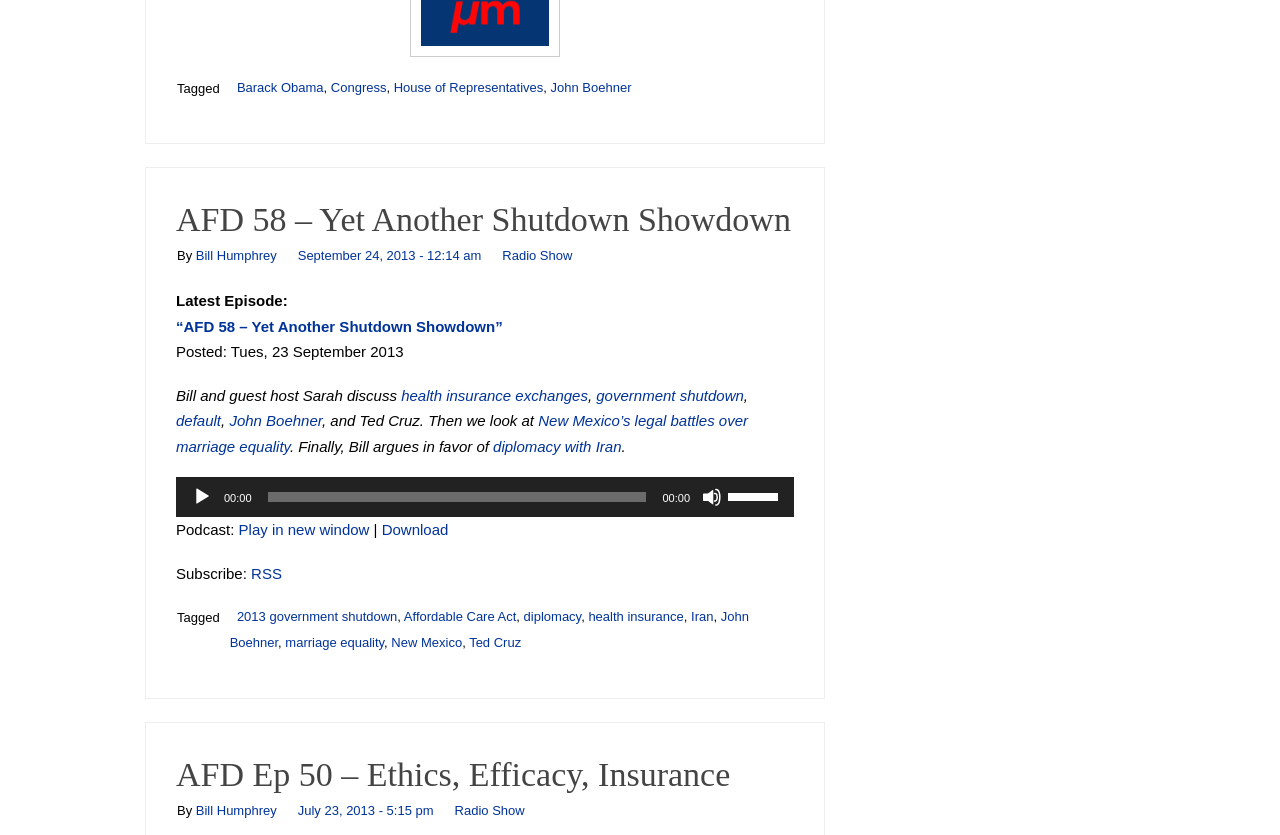Provide the bounding box coordinates in the format (top-left x, top-left y, bottom-right x, bottom-right y). All values are floating point numbers between 0 and 1. Determine the bounding box coordinate of the UI element described as: diplomacy

[0.409, 0.73, 0.454, 0.748]